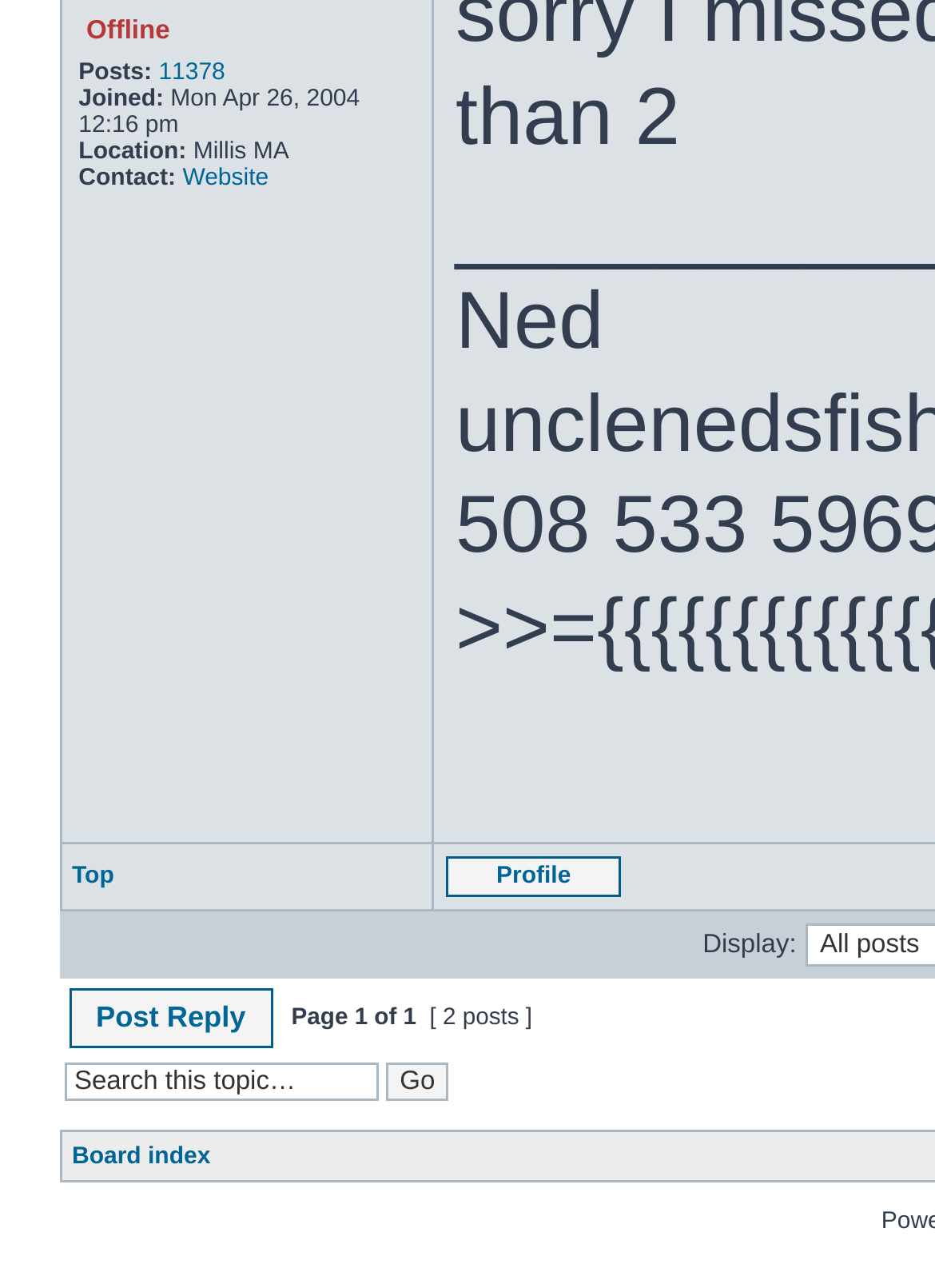Can you specify the bounding box coordinates of the area that needs to be clicked to fulfill the following instruction: "Search this topic"?

[0.069, 0.825, 0.405, 0.855]